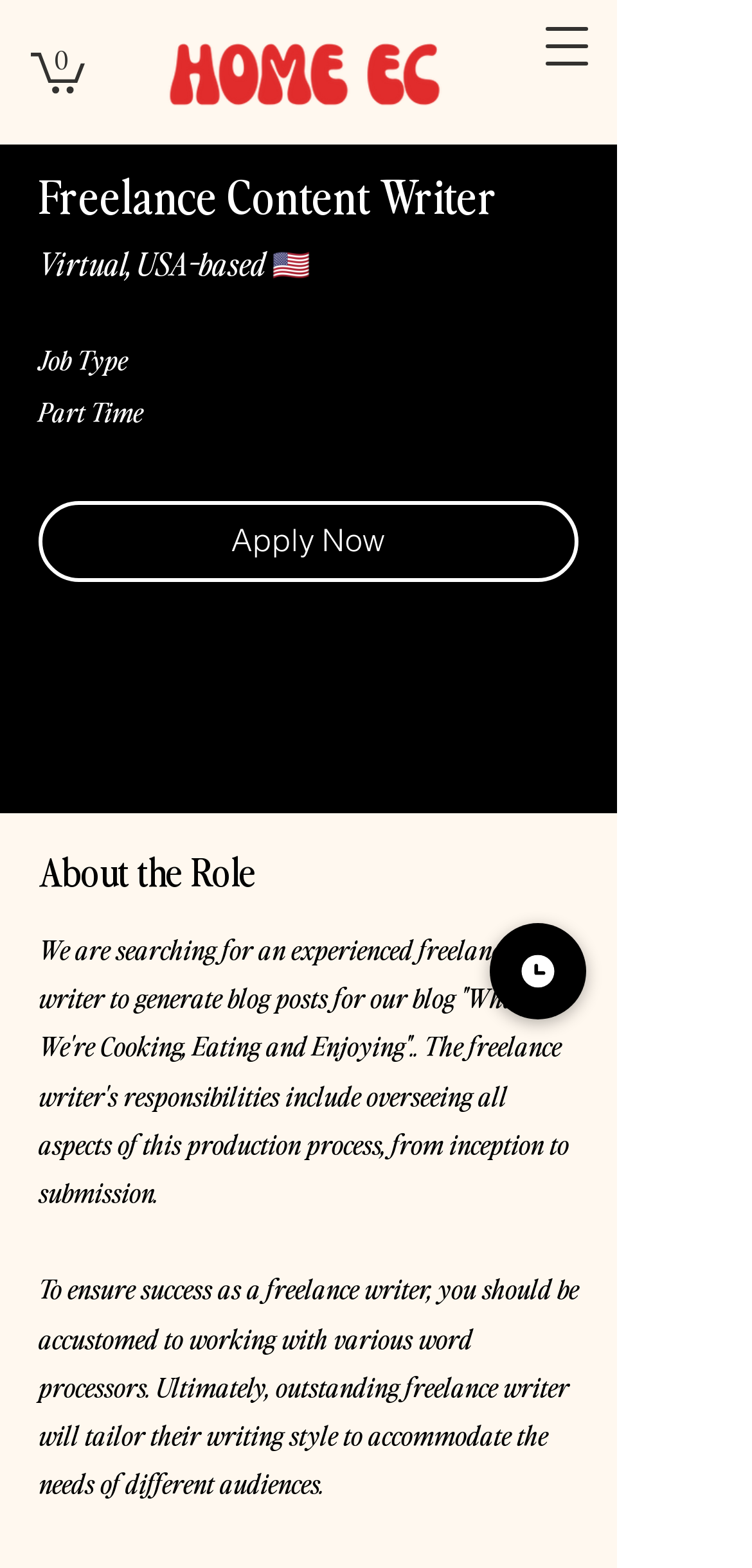How many items are in the cart?
Please provide a comprehensive answer based on the visual information in the image.

I found the answer by looking at the top-right corner of the page, where it says 'Cart with 0 items'.